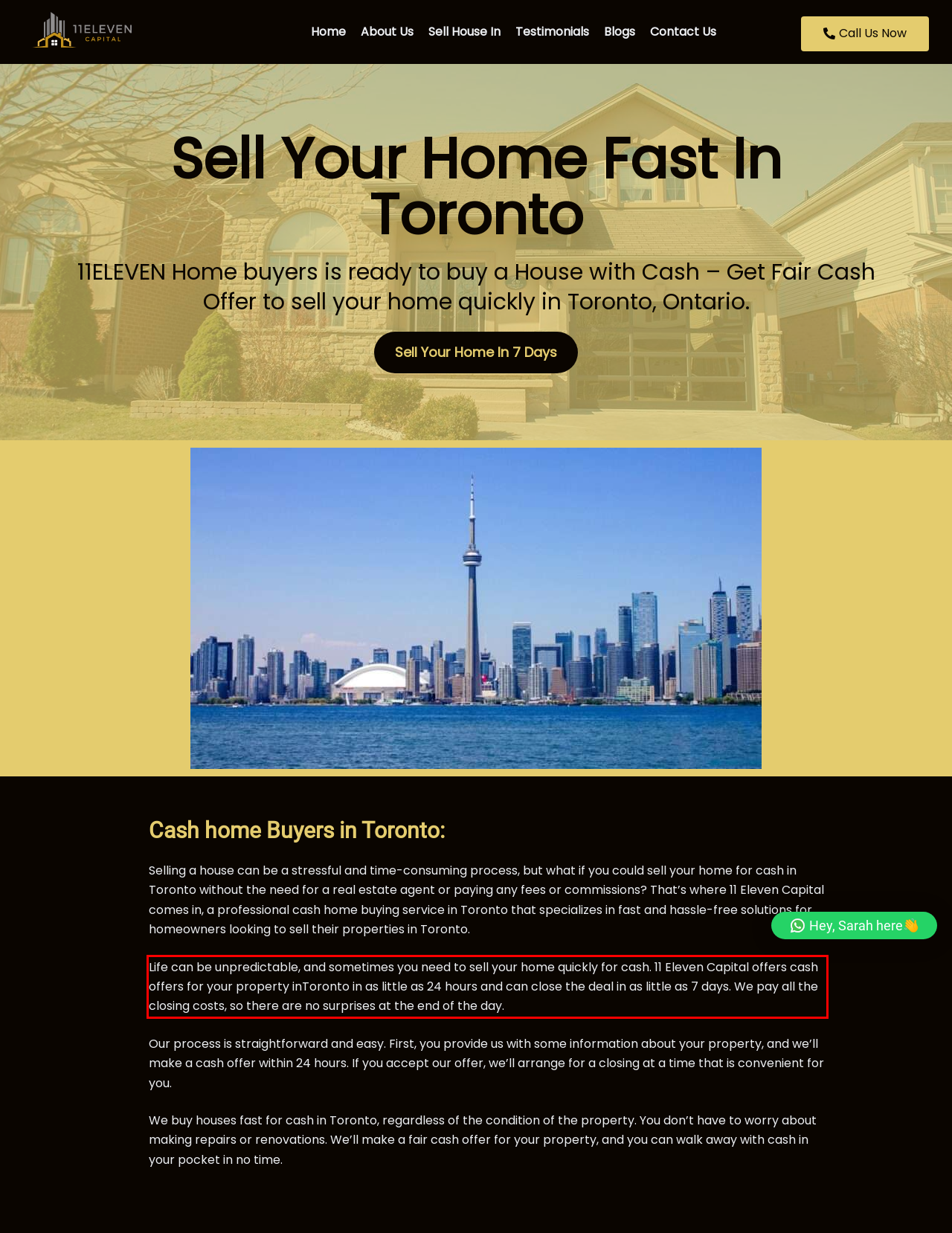Using the provided screenshot of a webpage, recognize the text inside the red rectangle bounding box by performing OCR.

Life can be unpredictable, and sometimes you need to sell your home quickly for cash. 11 Eleven Capital offers cash offers for your property inToronto in as little as 24 hours and can close the deal in as little as 7 days. We pay all the closing costs, so there are no surprises at the end of the day.